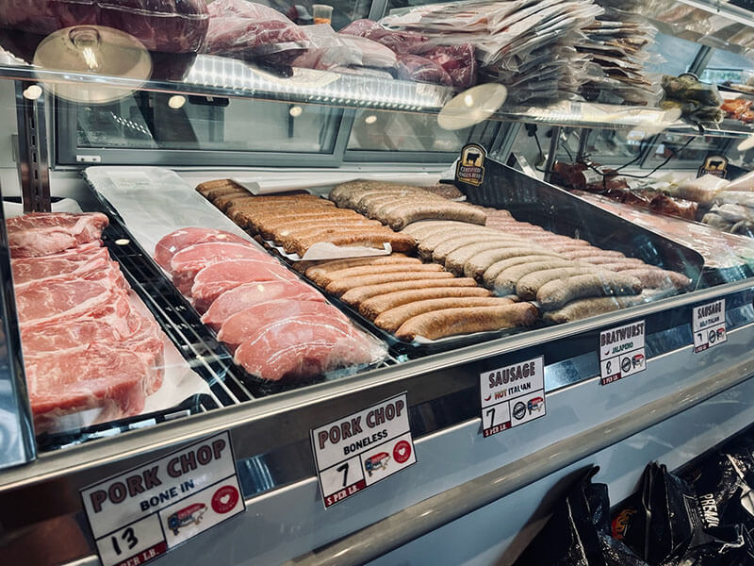What type of sausages are available?
Answer the question based on the image using a single word or a brief phrase.

Bratwurst